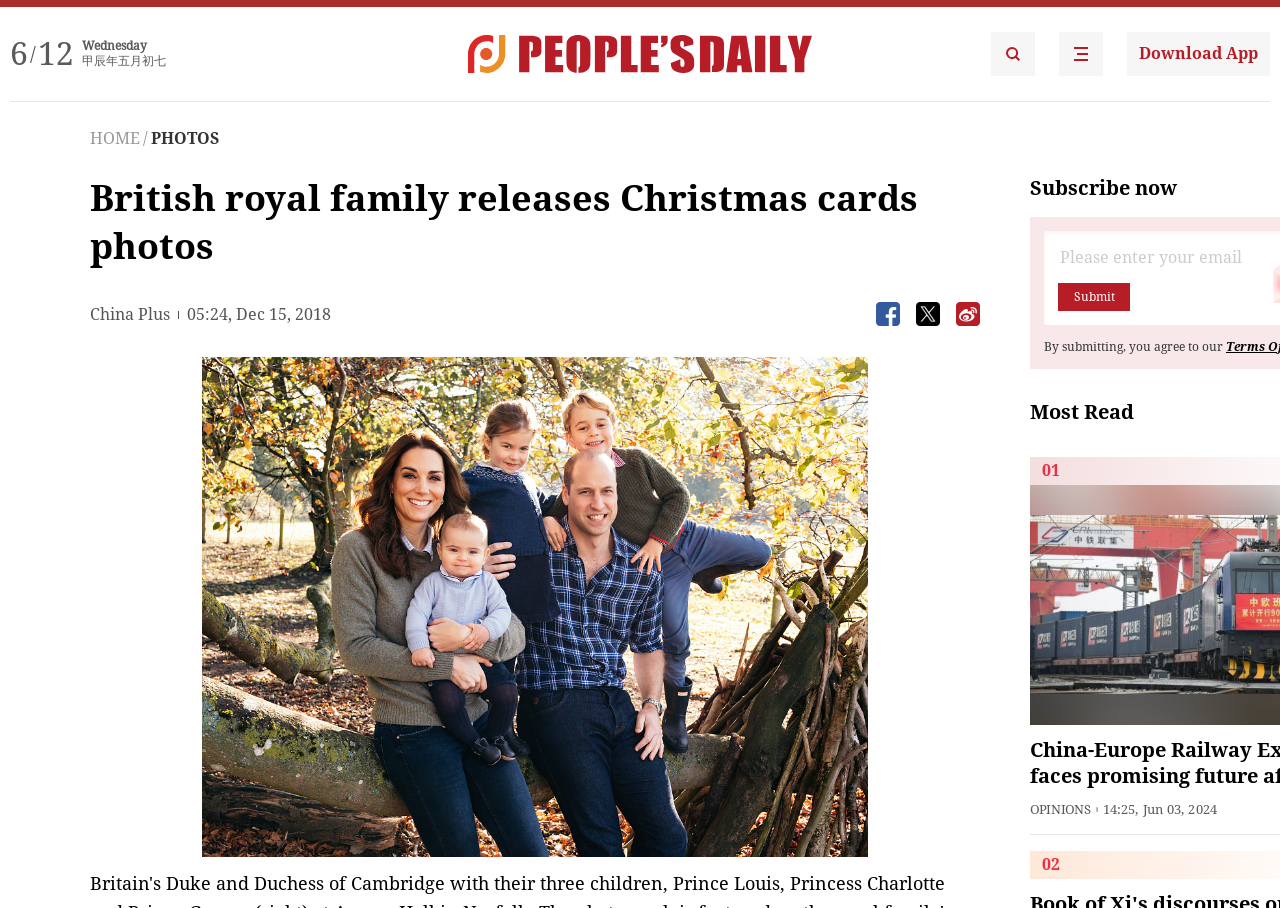What is the time of the news article?
Answer the question using a single word or phrase, according to the image.

05:24